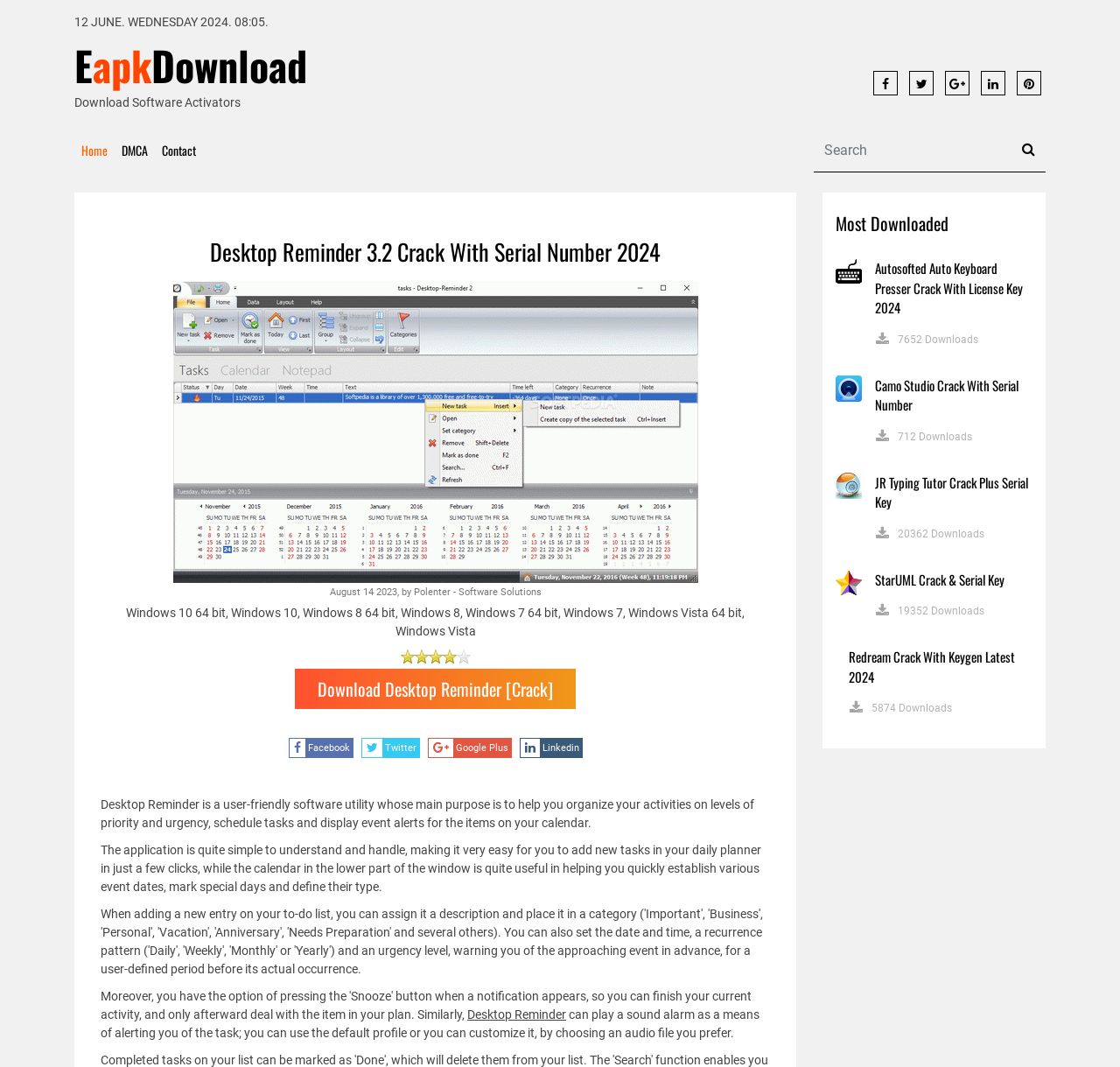Determine the bounding box coordinates of the region I should click to achieve the following instruction: "View Autosofted Auto Keyboard Presser Crack details". Ensure the bounding box coordinates are four float numbers between 0 and 1, i.e., [left, top, right, bottom].

[0.746, 0.247, 0.77, 0.26]